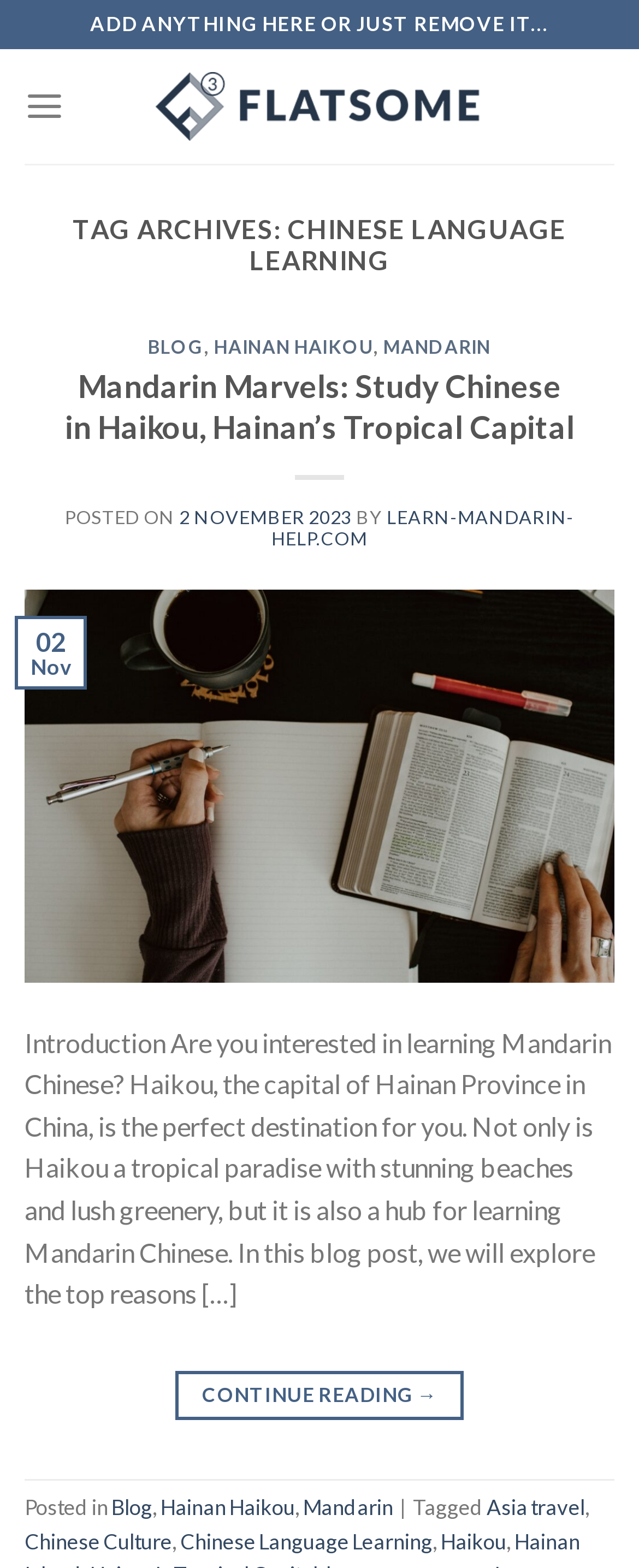Please identify the bounding box coordinates of the clickable area that will allow you to execute the instruction: "Click on the 'learn-mandarin-help.com' link".

[0.244, 0.046, 0.756, 0.09]